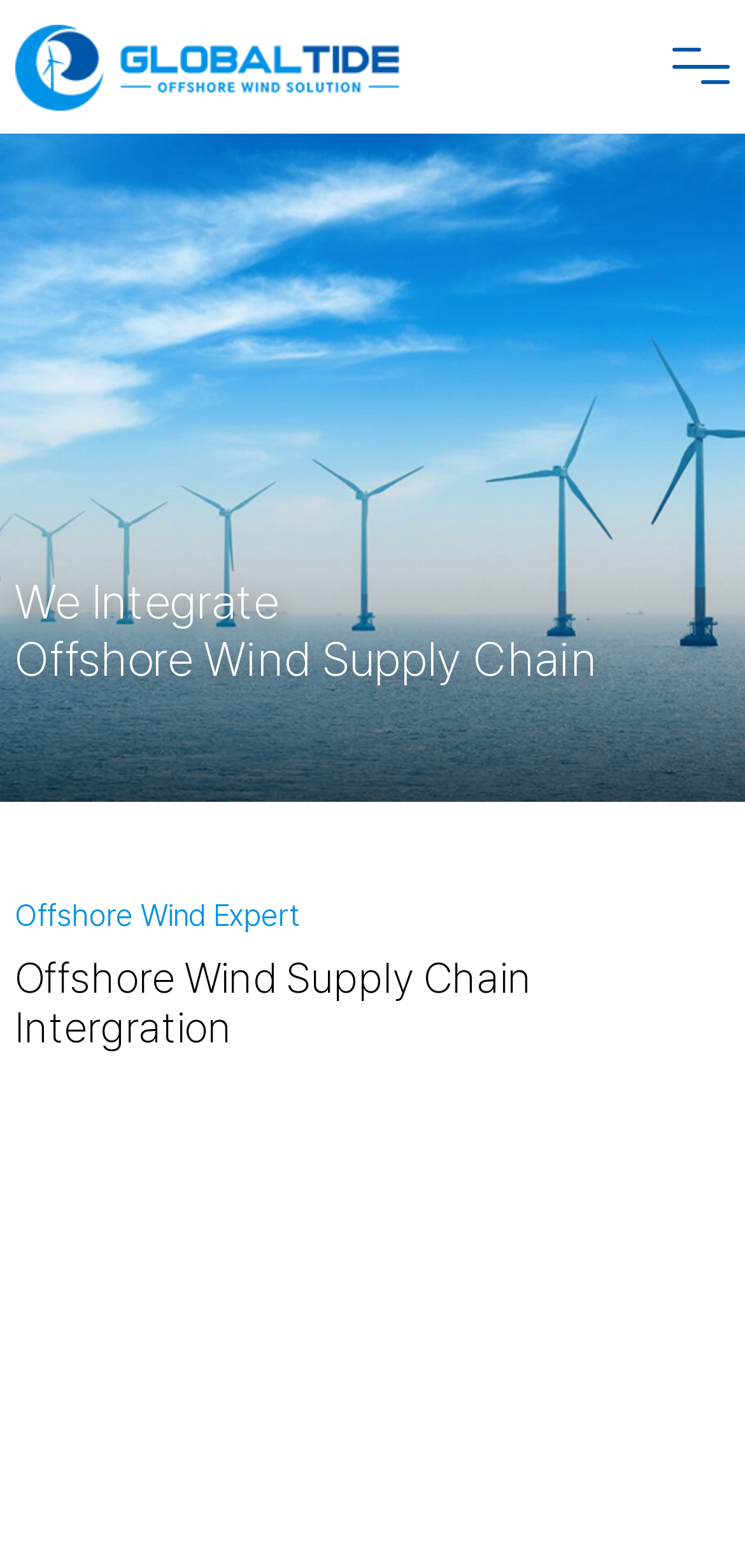Use a single word or phrase to answer the question: What is the scope of the company's projects?

Global